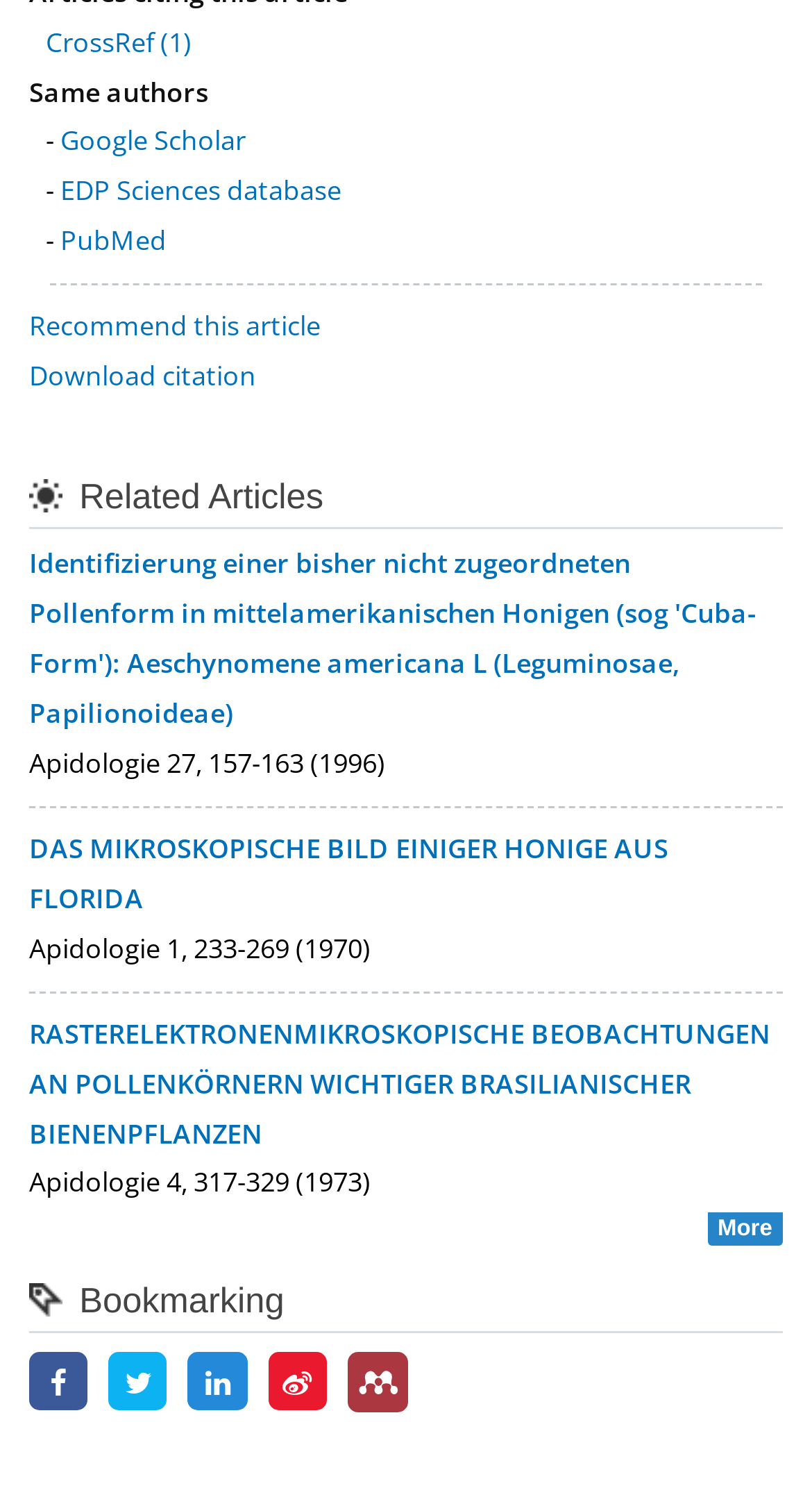Please provide a comprehensive answer to the question below using the information from the image: What is the publication year of the first related article?

I looked at the static text next to the first related article link, which is 'Apidologie 27, 157-163 (1996)', and found the publication year to be 1996.